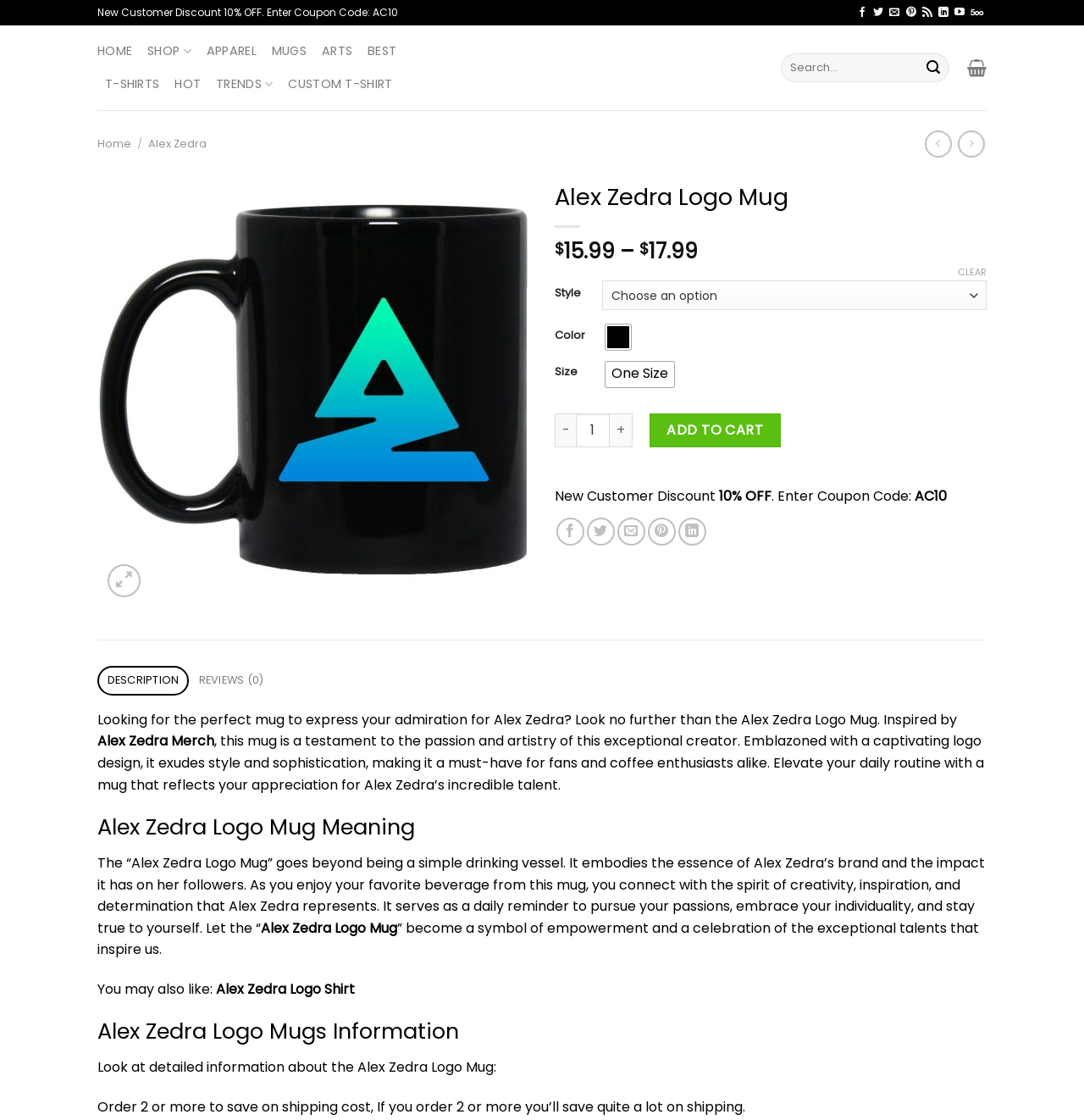Provide the bounding box for the UI element matching this description: "Alex Zedra Logo Shirt".

[0.199, 0.874, 0.327, 0.892]